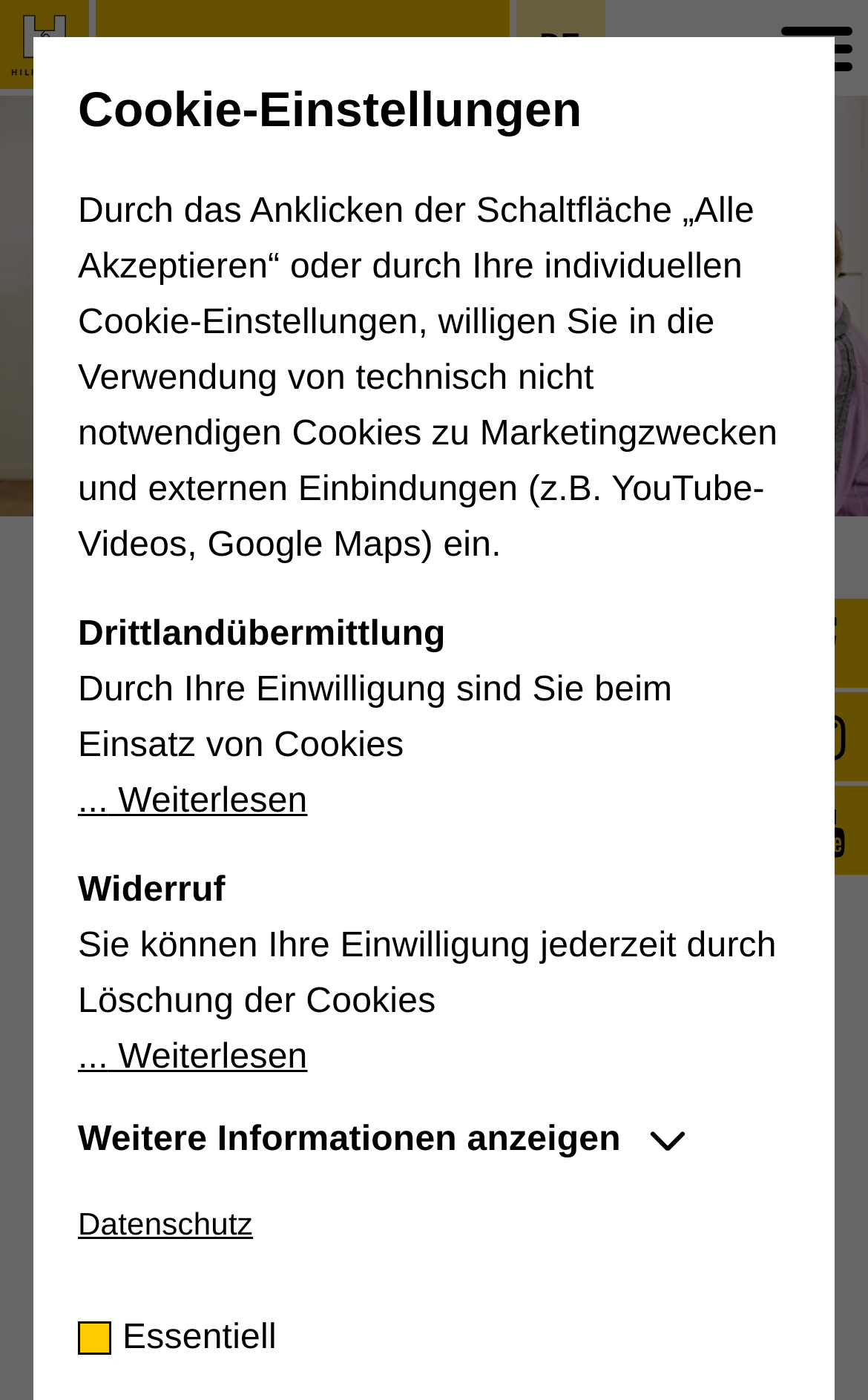Provide the bounding box coordinates of the section that needs to be clicked to accomplish the following instruction: "Go to the Datenschutz page."

[0.09, 0.861, 0.292, 0.886]